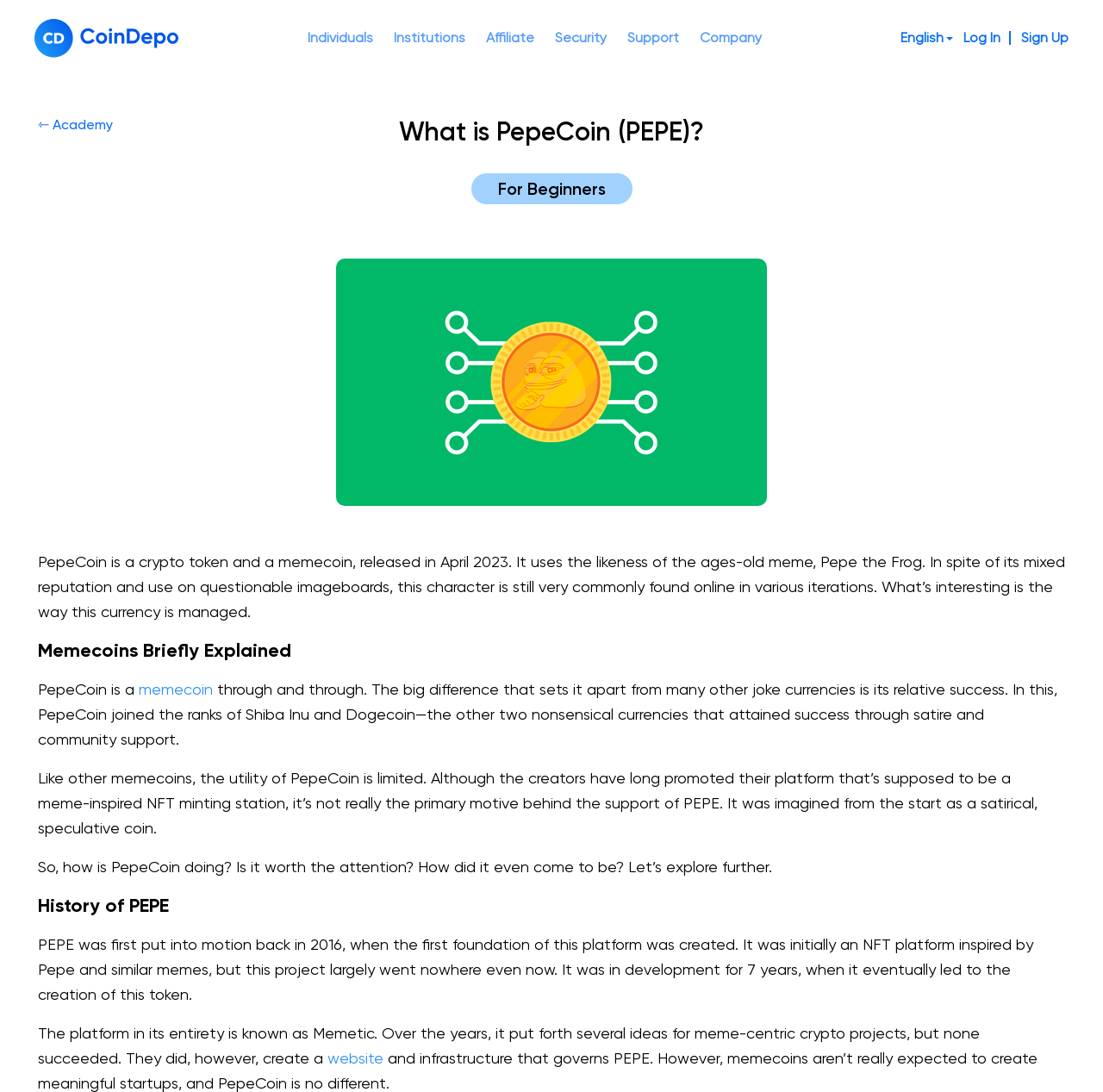What is the name of the crypto token?
Provide a well-explained and detailed answer to the question.

The webpage is about PepeCoin, which is a crypto token and a memecoin, released in April 2023. It uses the likeness of the ages-old meme, Pepe the Frog.